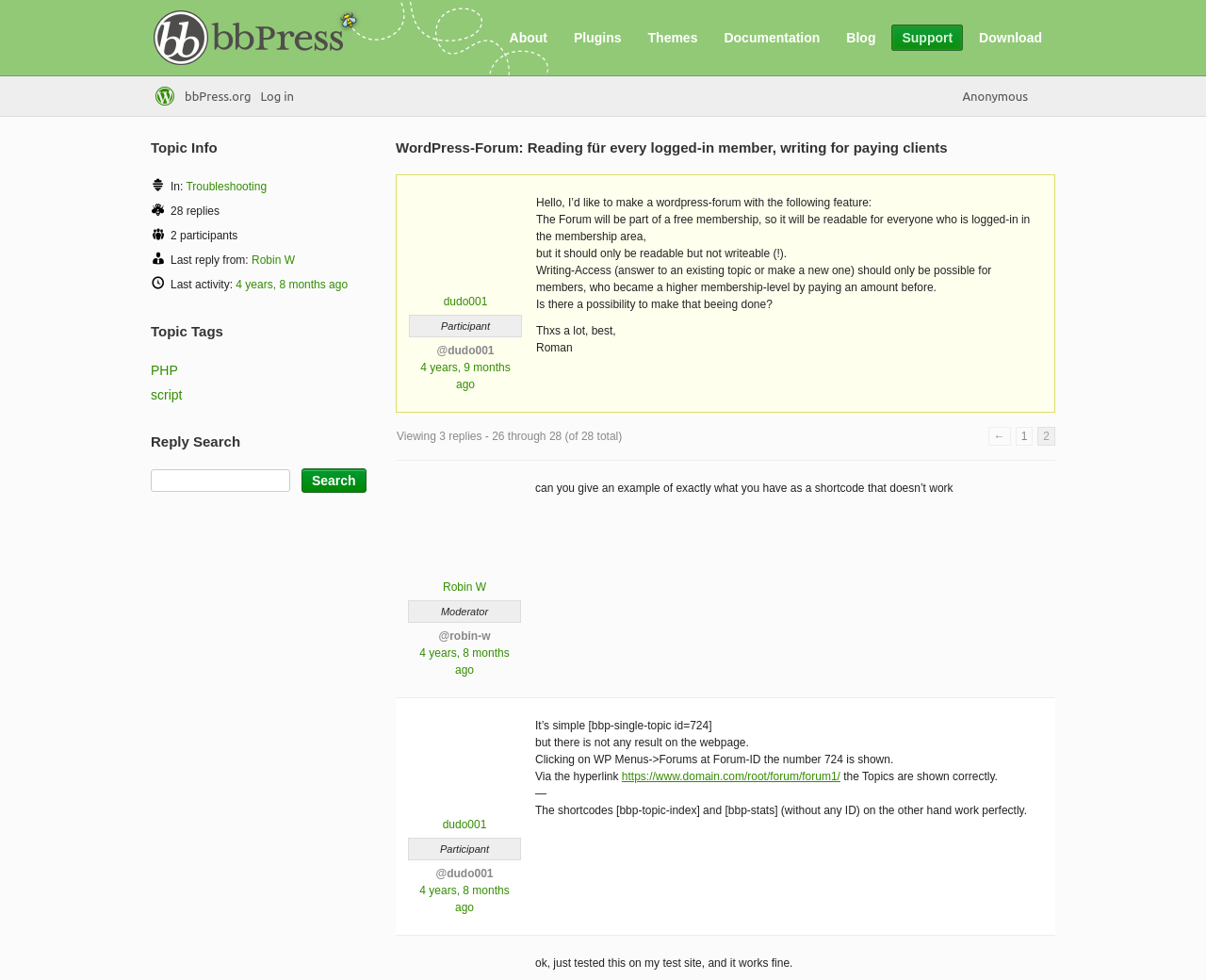Determine the bounding box coordinates for the UI element matching this description: "4 years, 9 months ago".

[0.349, 0.368, 0.423, 0.399]